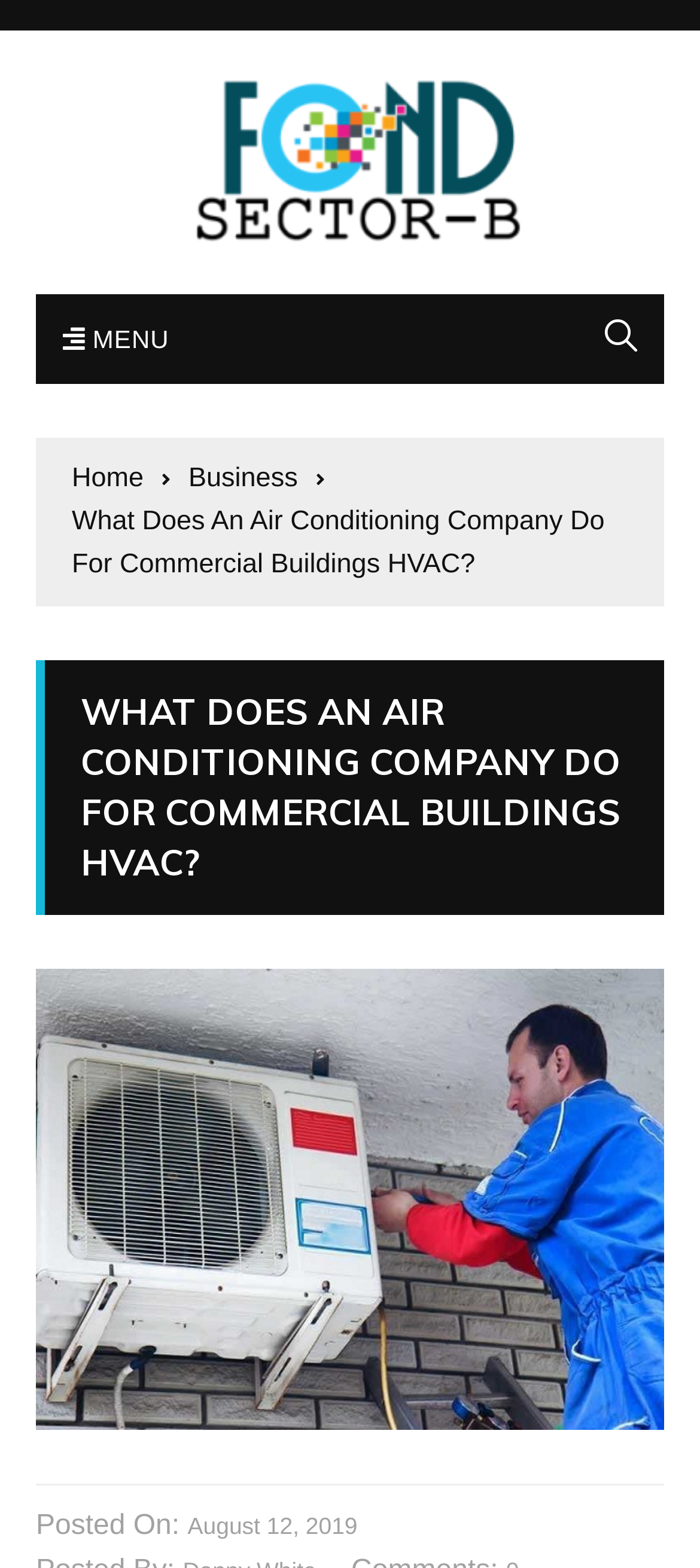Using the given description, provide the bounding box coordinates formatted as (top-left x, top-left y, bottom-right x, bottom-right y), with all values being floating point numbers between 0 and 1. Description: Menu

[0.051, 0.188, 0.28, 0.245]